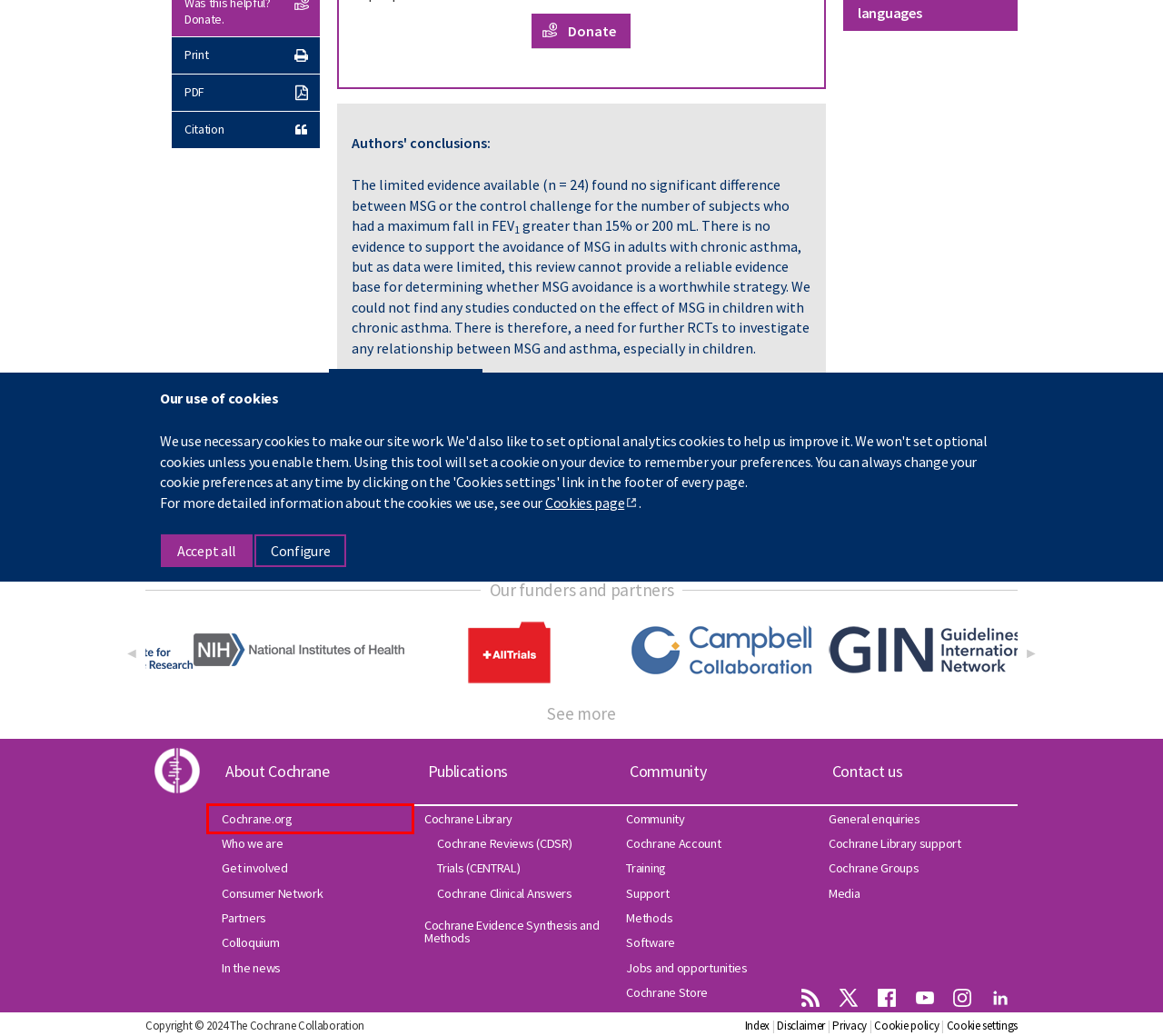Examine the screenshot of the webpage, which includes a red bounding box around an element. Choose the best matching webpage description for the page that will be displayed after clicking the element inside the red bounding box. Here are the candidates:
A. Colloquium 2023
B. About us | Cochrane
C. Contact | Cochrane
D. Cochrane Clinical Answers | Cochrane Library
E. Join Cochrane | Cochrane
F. Home - Cochrane Help Centre
G. Cochrane | Trusted evidence. Informed decisions. Better health.
H. Our global community | Cochrane

G